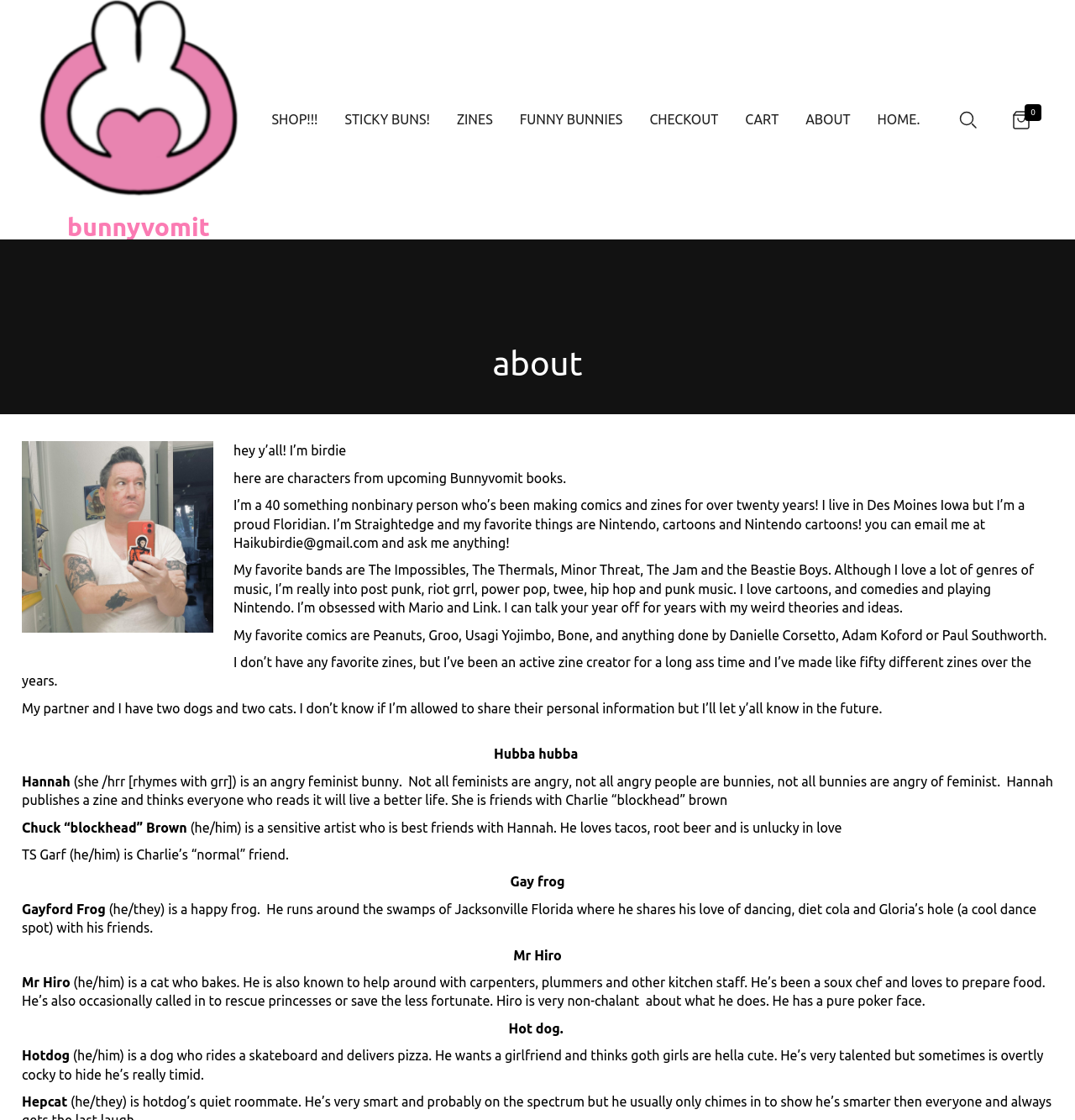Present a detailed account of what is displayed on the webpage.

This webpage is about the creator of Bunnyvomit, a nonbinary person named Birdie, who shares their personal information, interests, and characters from their upcoming books. At the top of the page, there is a navigation menu with links to different sections, including SHOP, STICKY BUNS, ZINES, FUNNY BUNNIES, CHECKOUT, CART, ABOUT, and HOME.

Below the navigation menu, there is a search button with a magnifying glass icon. To the right of the search button, there is a text displaying the current cart total, which is $0.00.

The main content of the page is a heading that says "about" and a figure below it. The text that follows introduces Birdie, who shares their background, interests, and hobbies, including making comics and zines, playing Nintendo, and loving cartoons and music.

The page also features descriptions of various characters from Birdie's upcoming books, including Hannah, a feminist bunny who publishes a zine; Chuck "blockhead" Brown, a sensitive artist; TS Garf, Charlie's "normal" friend; Gayford Frog, a happy frog who loves dancing and diet cola; Mr. Hiro, a cat who bakes and helps with kitchen staff; and Hotdog, a dog who rides a skateboard and delivers pizza.

Throughout the page, there are no images, but there are icons and graphics associated with the navigation menu and the search button. The overall layout is organized, with clear headings and concise text, making it easy to read and navigate.